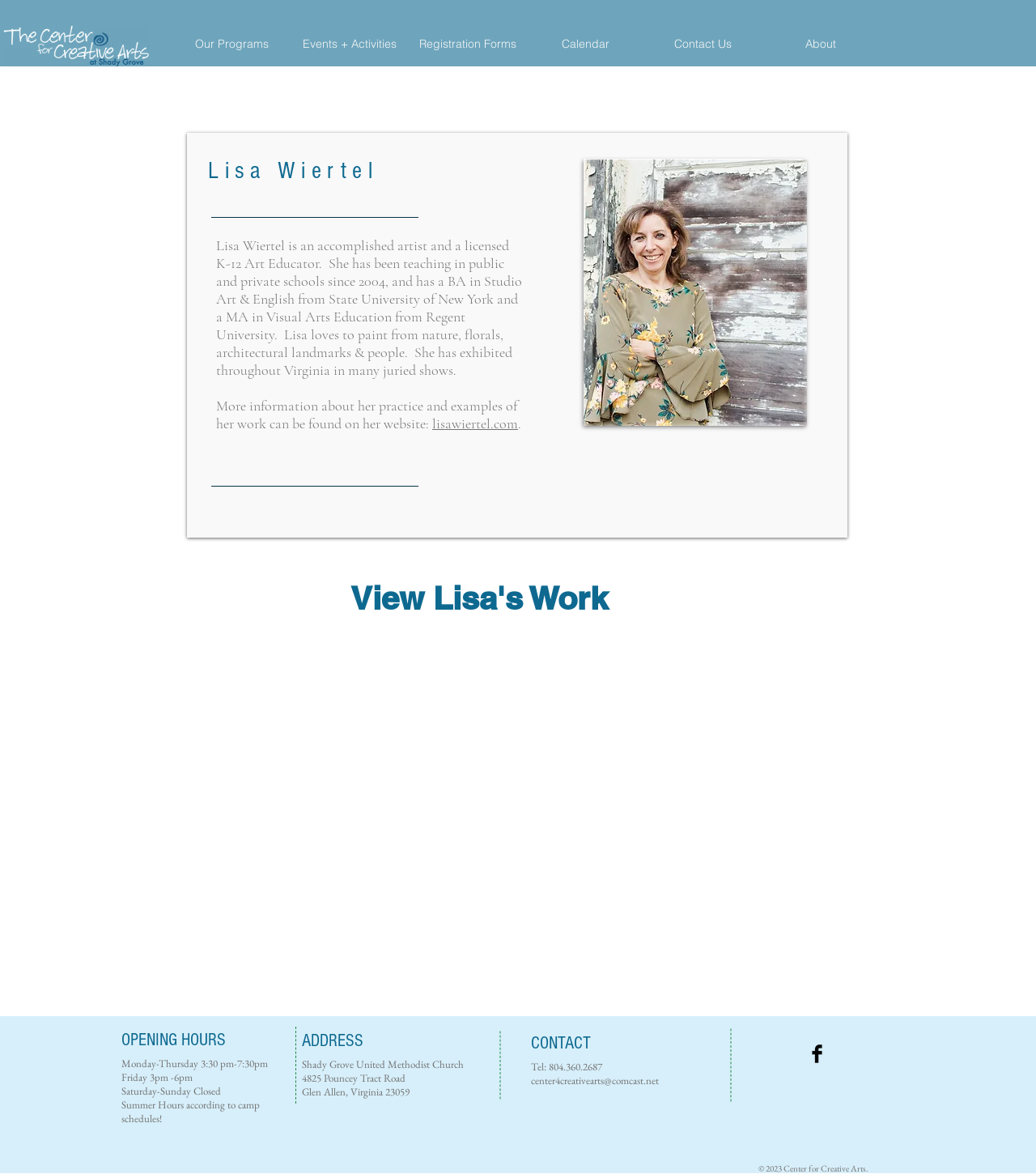Please determine the bounding box of the UI element that matches this description: Lisa Wiertel Swanspress to zoom. The coordinates should be given as (top-left x, top-left y, bottom-right x, bottom-right y), with all values between 0 and 1.

[0.602, 0.592, 0.784, 0.752]